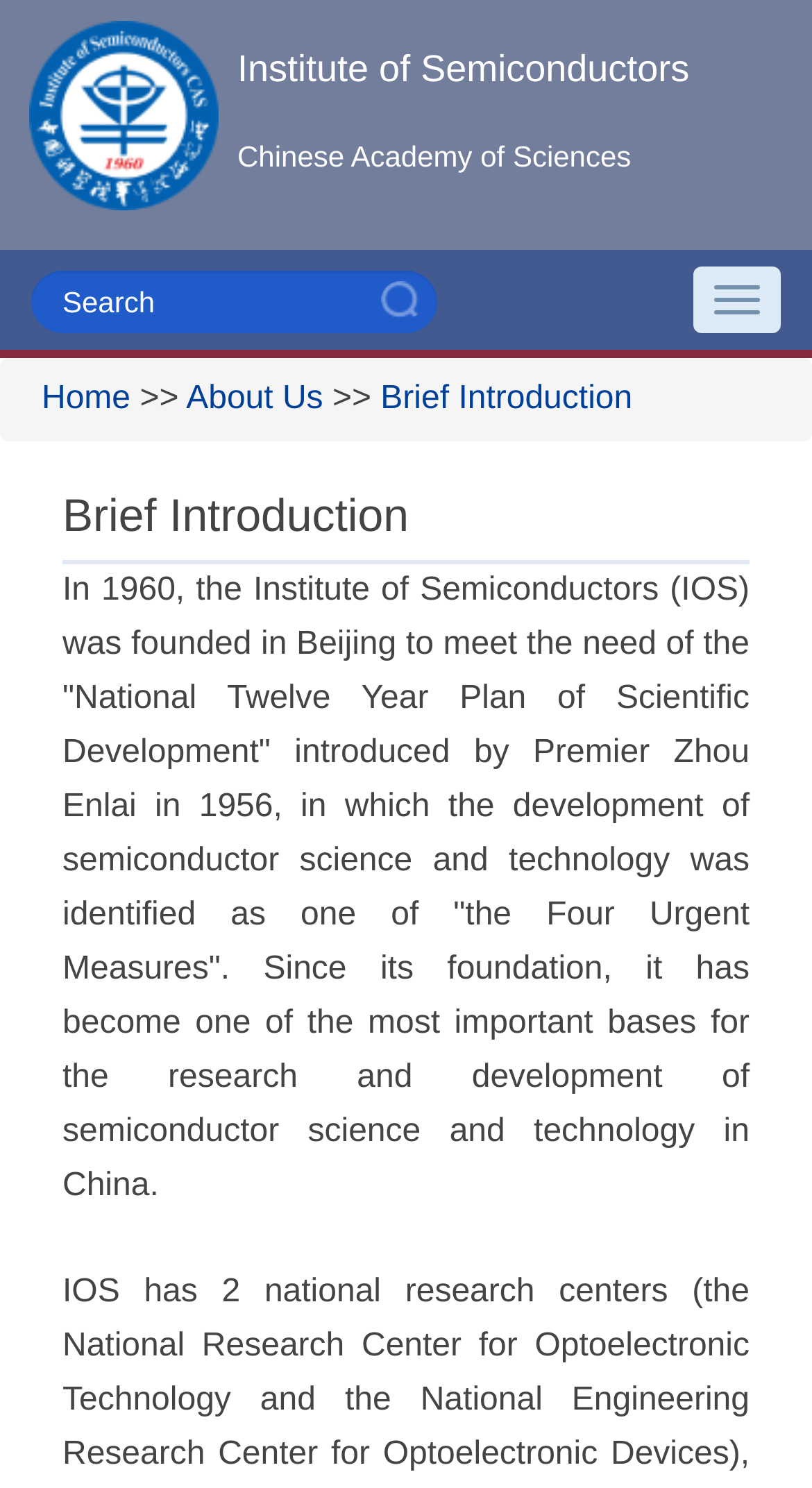Answer the question in a single word or phrase:
Where was the institute founded?

Beijing